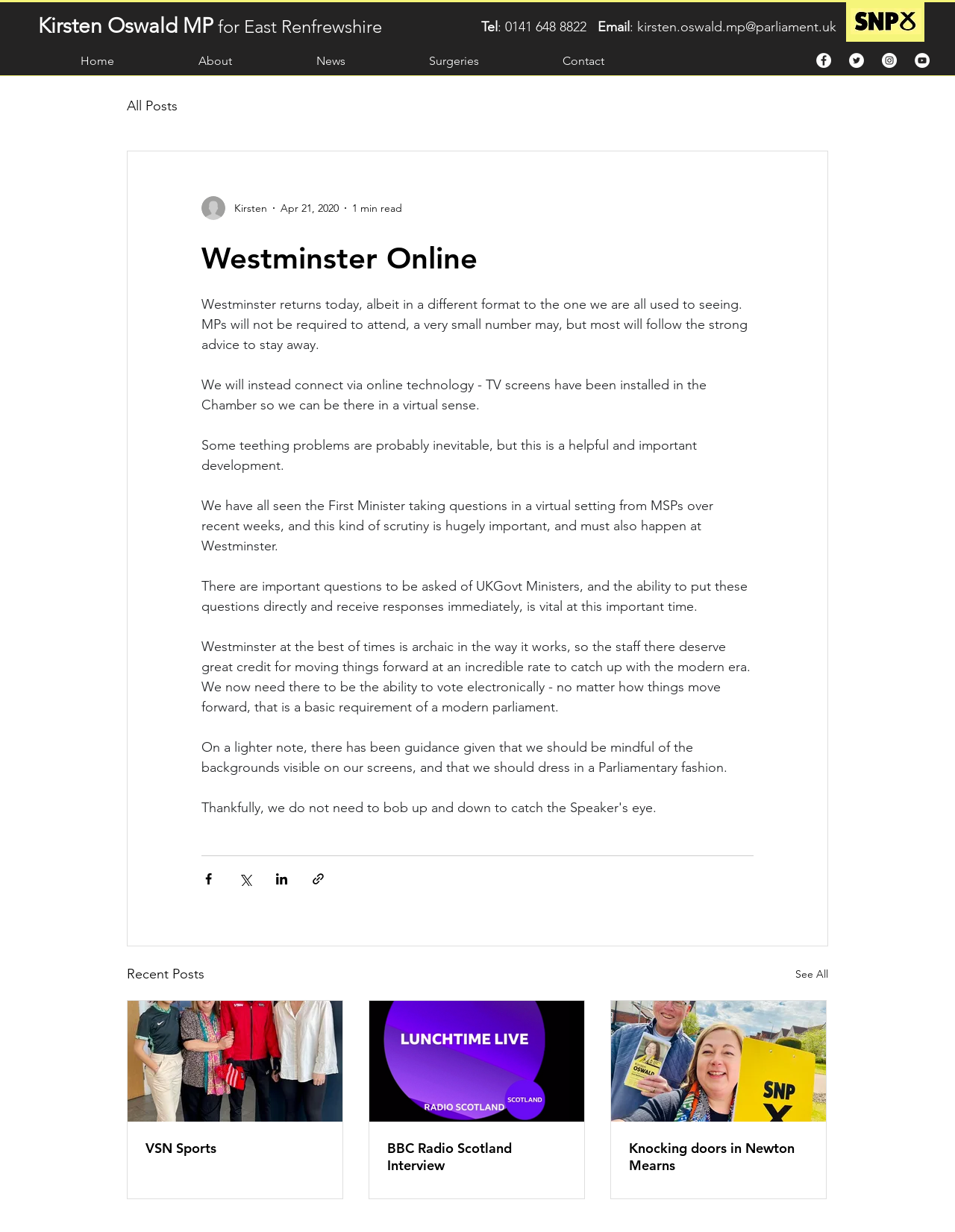Describe all the key features of the webpage in detail.

This webpage is about Kirsten Oswald MP's online presence, with a focus on her blog and news articles. At the top left, there is a navigation menu with links to "Home", "About", "News", "Surgeries", and "Contact". Below this, there is a social media bar with links to various social media platforms.

The main content of the page is divided into two sections. On the left, there is a list of recent posts with links to individual articles. On the right, there is a featured article titled "Westminster Online" with a writer's picture above it. The article discusses the changes in the Westminster parliament's format, with MPs attending virtually and using online technology to connect.

The article is divided into several paragraphs, with the writer discussing the importance of scrutiny and the ability to ask questions to UK Government Ministers. There are also some lighter notes, such as the guidance to be mindful of backgrounds visible on screens and to dress in a parliamentary fashion.

Below the article, there are buttons to share the content via Facebook, Twitter, LinkedIn, and a link to share. At the bottom of the page, there are three more articles listed, each with a link to read more.

On the top right, there is a small image of the SNP logo, and above the main content, there is a contact information section with Kirsten Oswald MP's name, constituency, phone number, and email address.